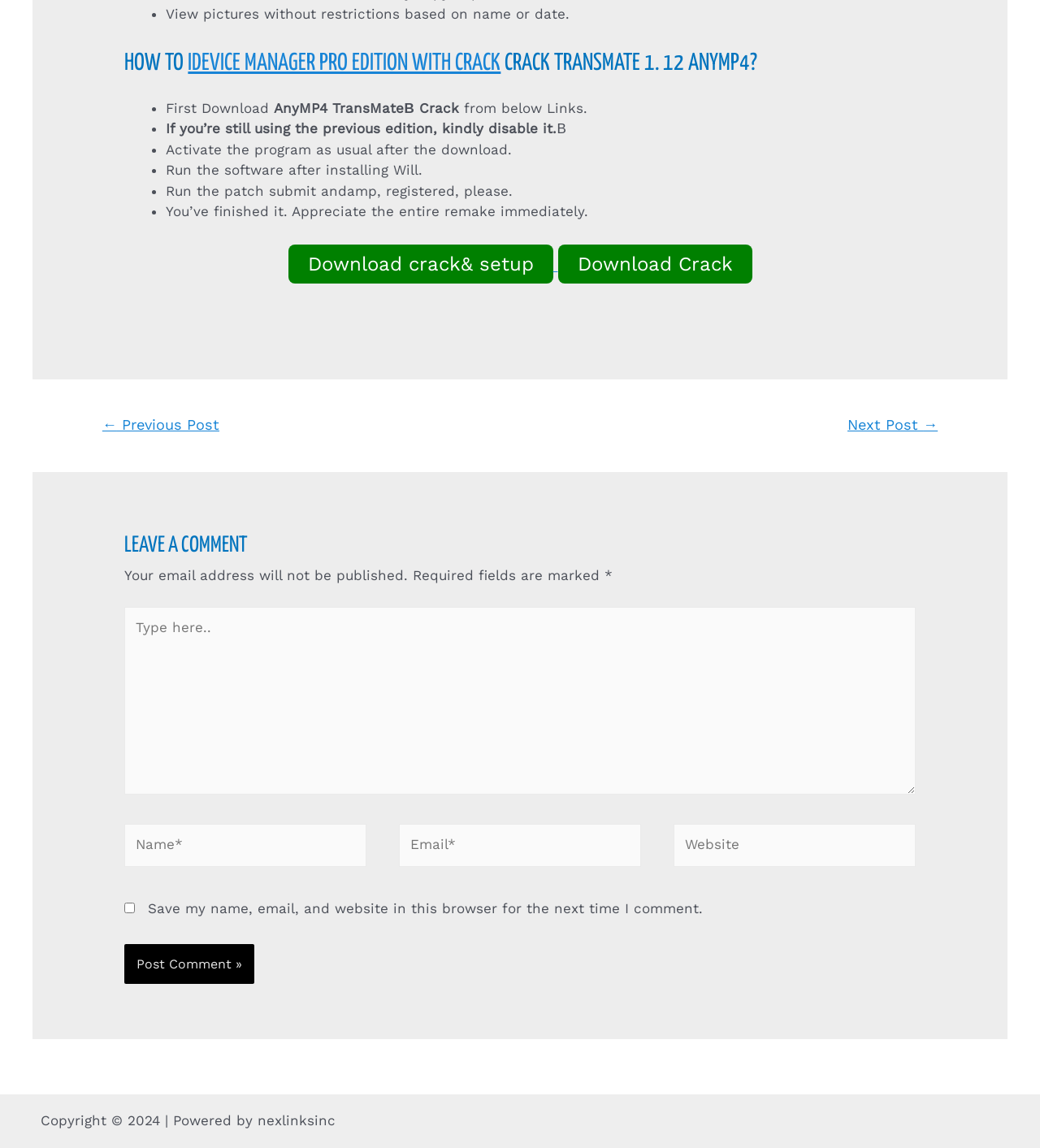Please determine the bounding box coordinates of the element's region to click in order to carry out the following instruction: "Click on the previous post". The coordinates should be four float numbers between 0 and 1, i.e., [left, top, right, bottom].

[0.077, 0.356, 0.232, 0.386]